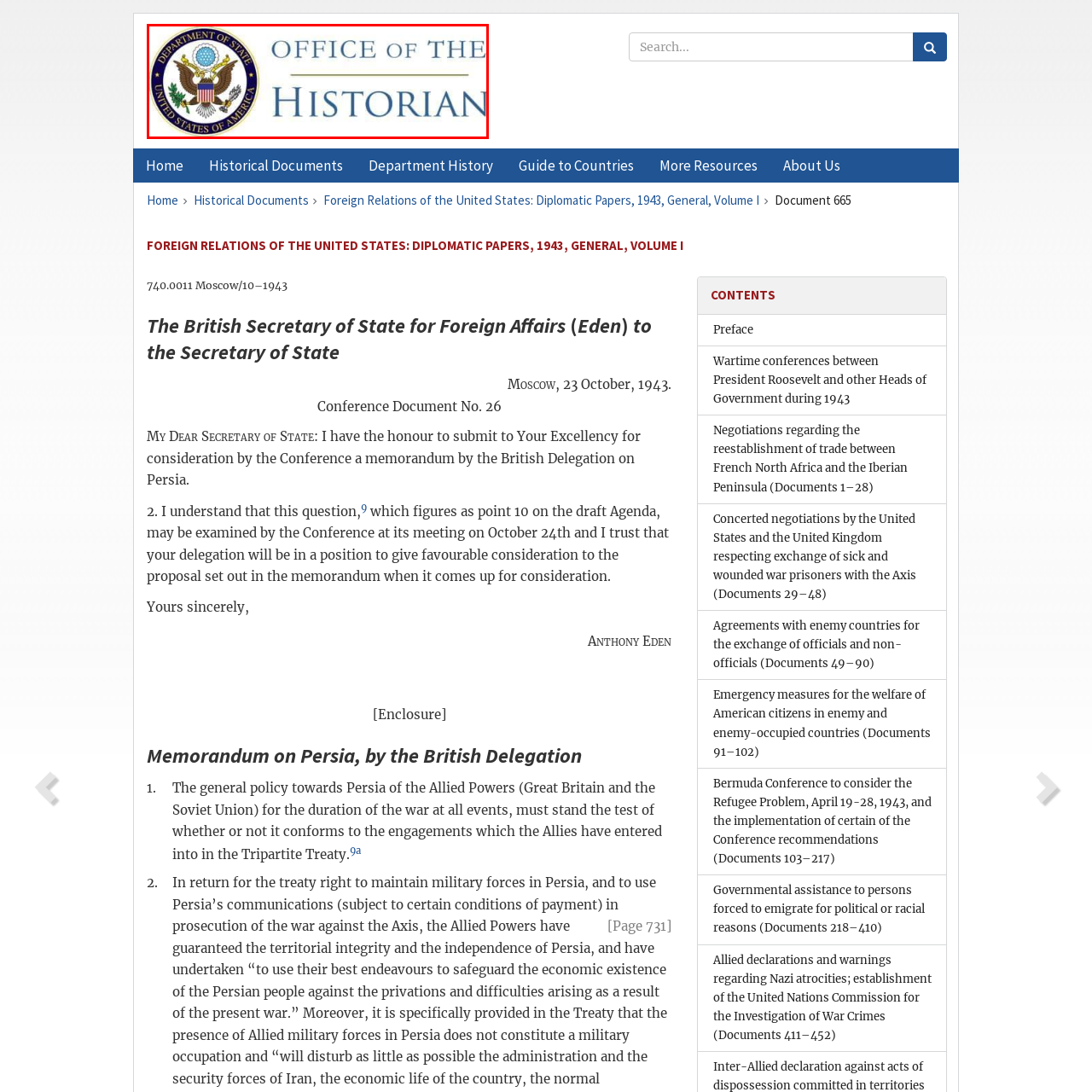Detail the features and elements seen in the red-circled portion of the image.

The image features the official emblem and logo of the "Office of the Historian," which is part of the U.S. Department of State. The logo showcases the Great Seal of the United States, prominently displayed in the center, surrounded by a circular border that emphasizes the office's dedication to preserving and interpreting the historical records of American diplomacy. Above the emblem, the text states "OFFICE OF THE HISTORIAN," reinforcing the institution's role in providing access to historical documents and resources. This logo reflects the office's commitment to documenting and educating the public about the history of U.S. foreign relations.